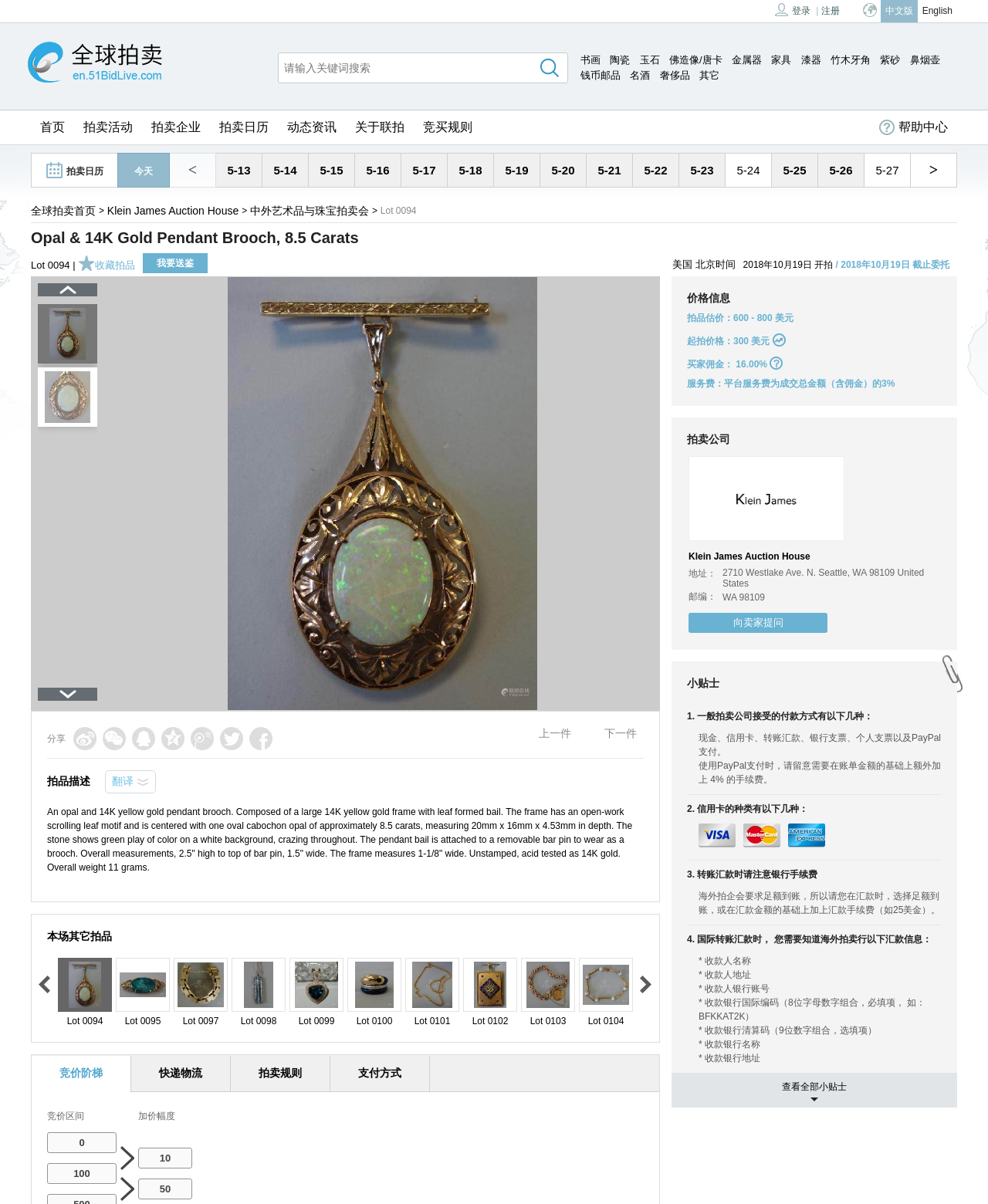What is the auction house for this item?
Using the picture, provide a one-word or short phrase answer.

Klein James Auction House